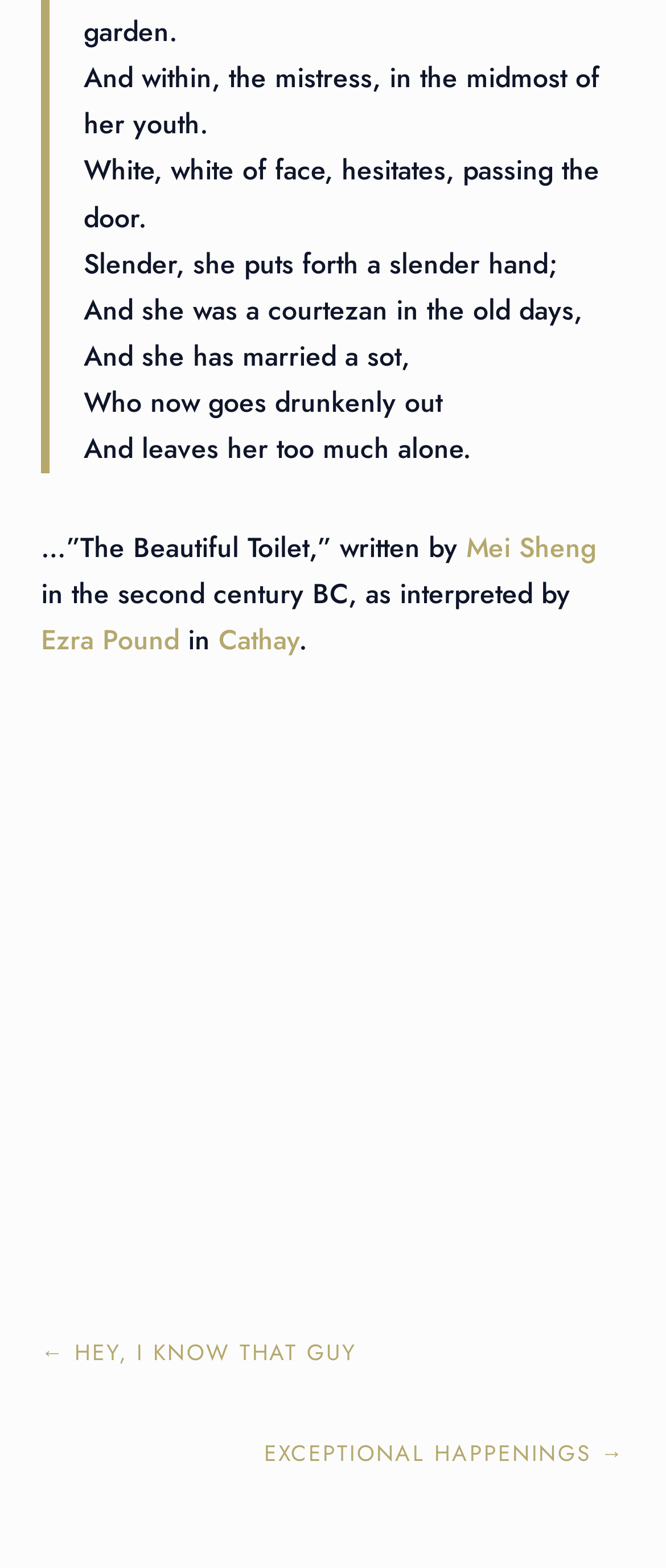Predict the bounding box of the UI element that fits this description: "Cathay".

[0.328, 0.396, 0.449, 0.421]